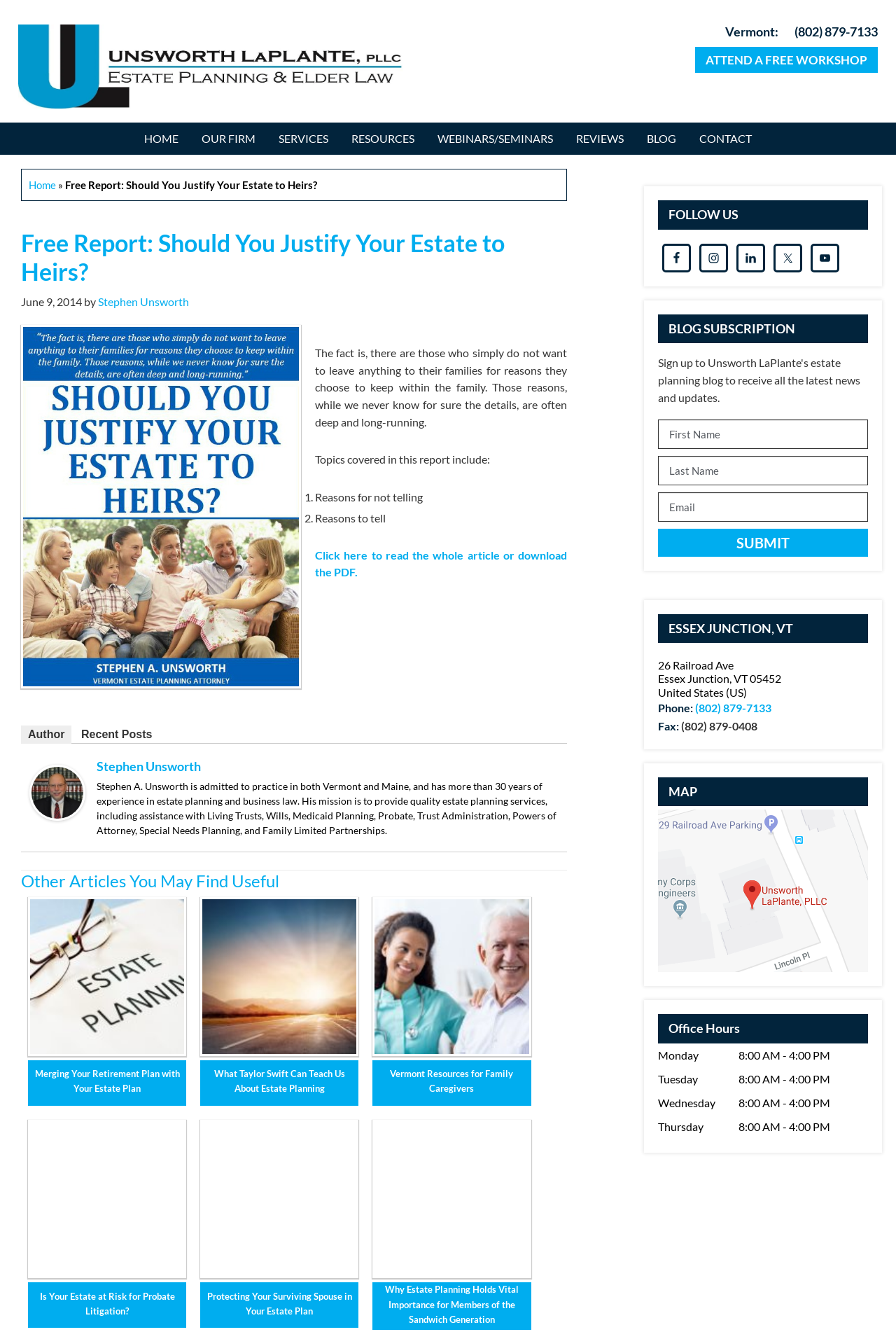Could you indicate the bounding box coordinates of the region to click in order to complete this instruction: "Click the 'CONTACT' link".

[0.769, 0.092, 0.851, 0.116]